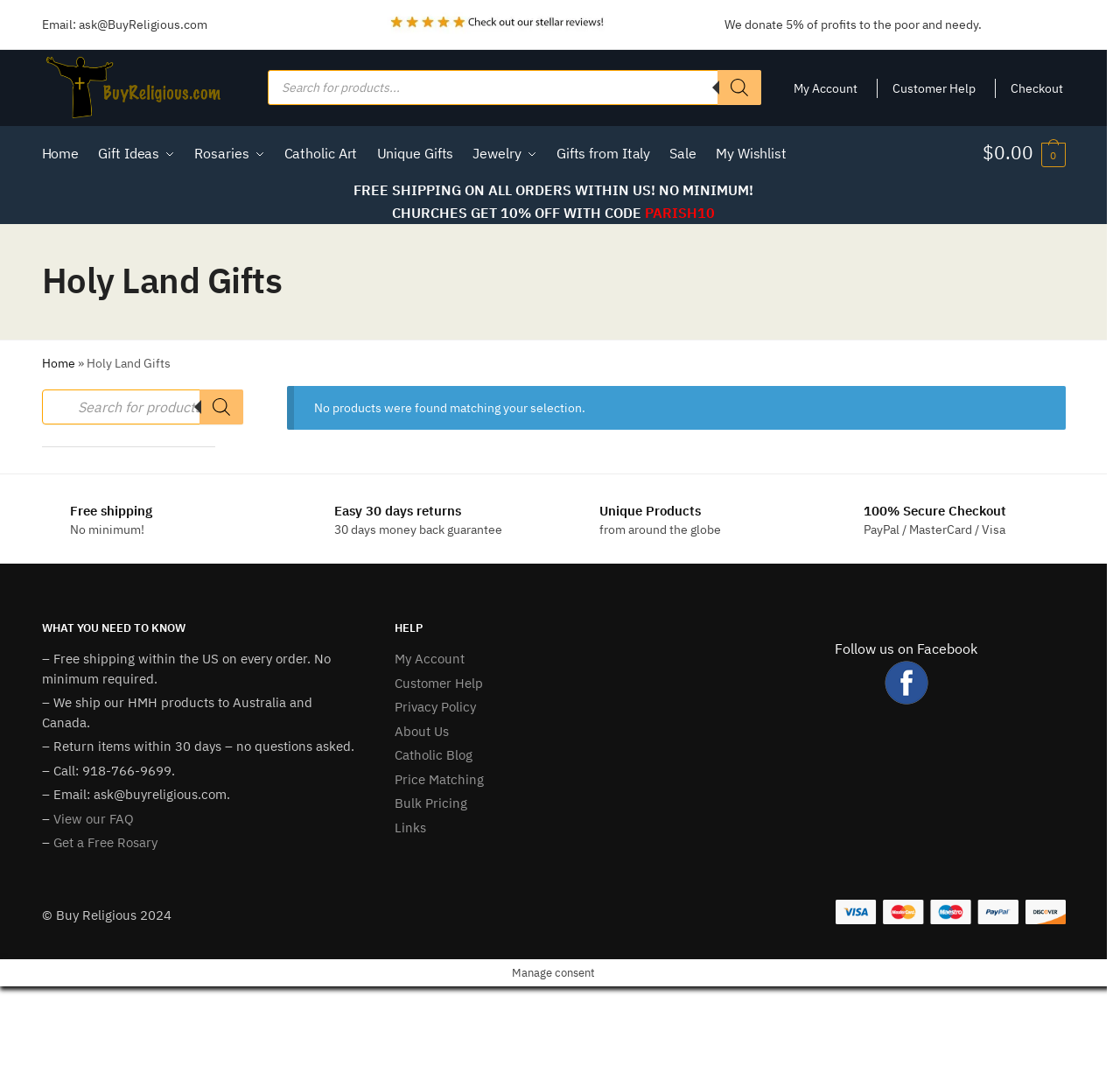What payment methods are accepted?
Answer the question with a single word or phrase, referring to the image.

PayPal / MasterCard / Visa